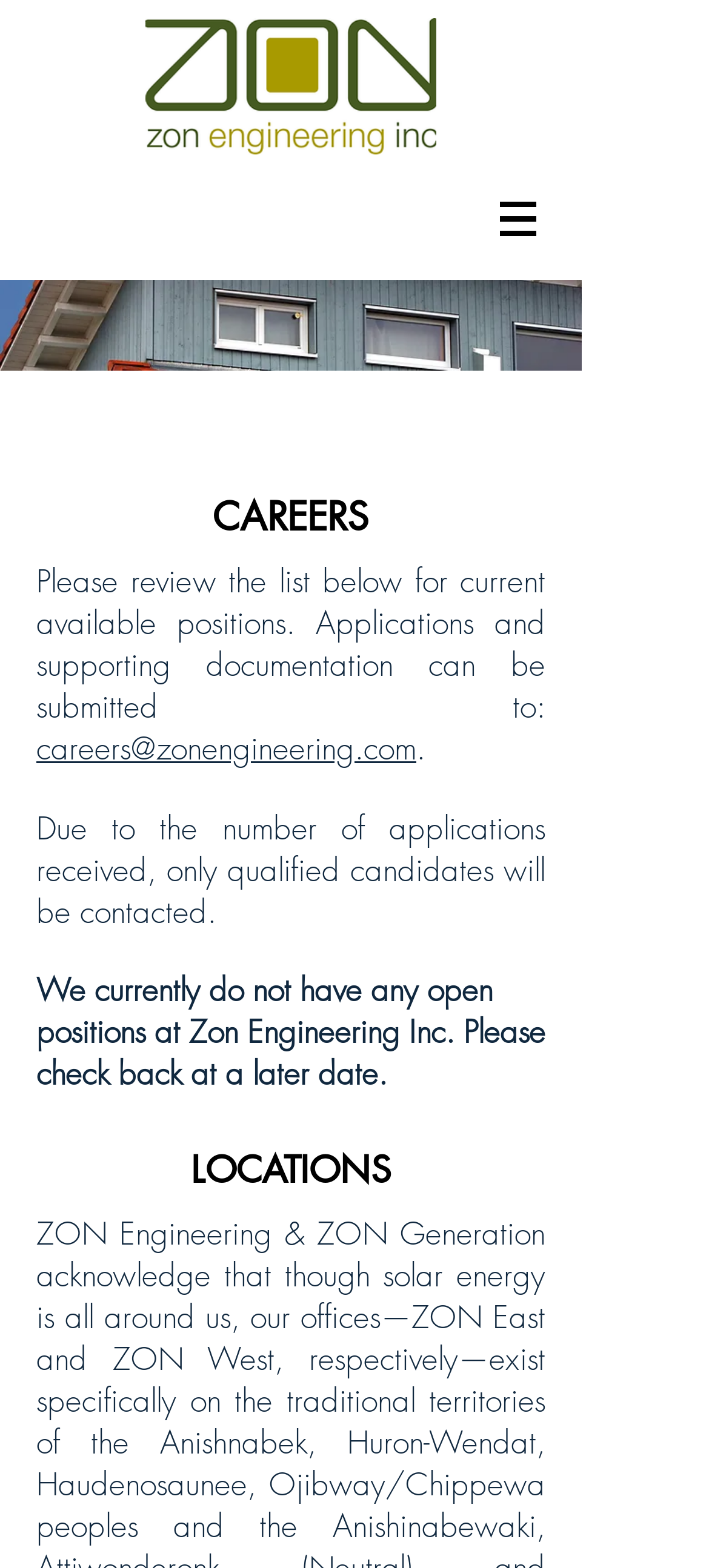Create a detailed summary of all the visual and textual information on the webpage.

The webpage is a contact page for Zon Engineering Inc. located in Cambridge. At the top left, there is a logo of Zon Engineering Inc. in white background with no border. To the right of the logo, there is a navigation menu labeled "Site" with a dropdown button. 

Below the navigation menu, there are two main sections: LOCATIONS and CAREERS. The CAREERS section is located above the LOCATIONS section. In the CAREERS section, there is a heading "CAREERS" followed by a paragraph of text describing the application process for available positions. Below the paragraph, there is an email link "careers@zonengineering.com" where applications and supporting documentation can be submitted. There is also a note stating that only qualified candidates will be contacted due to the high number of applications received. Currently, there are no open positions available, and visitors are encouraged to check back later.

The LOCATIONS section is located below the CAREERS section, with a heading "LOCATIONS". However, there is no further information provided about the locations.